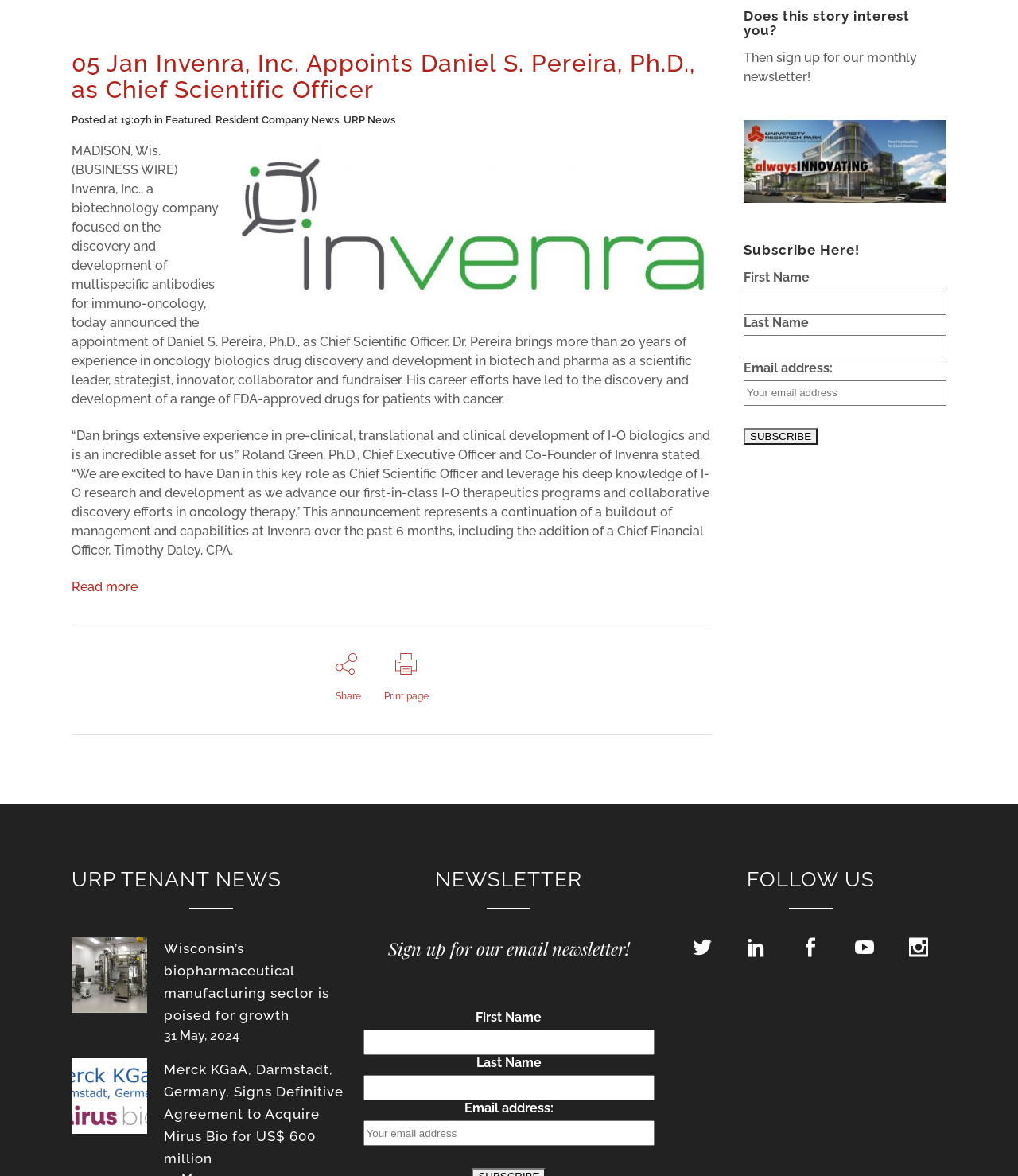Bounding box coordinates are given in the format (top-left x, top-left y, bottom-right x, bottom-right y). All values should be floating point numbers between 0 and 1. Provide the bounding box coordinate for the UI element described as: Print page

[0.377, 0.555, 0.421, 0.597]